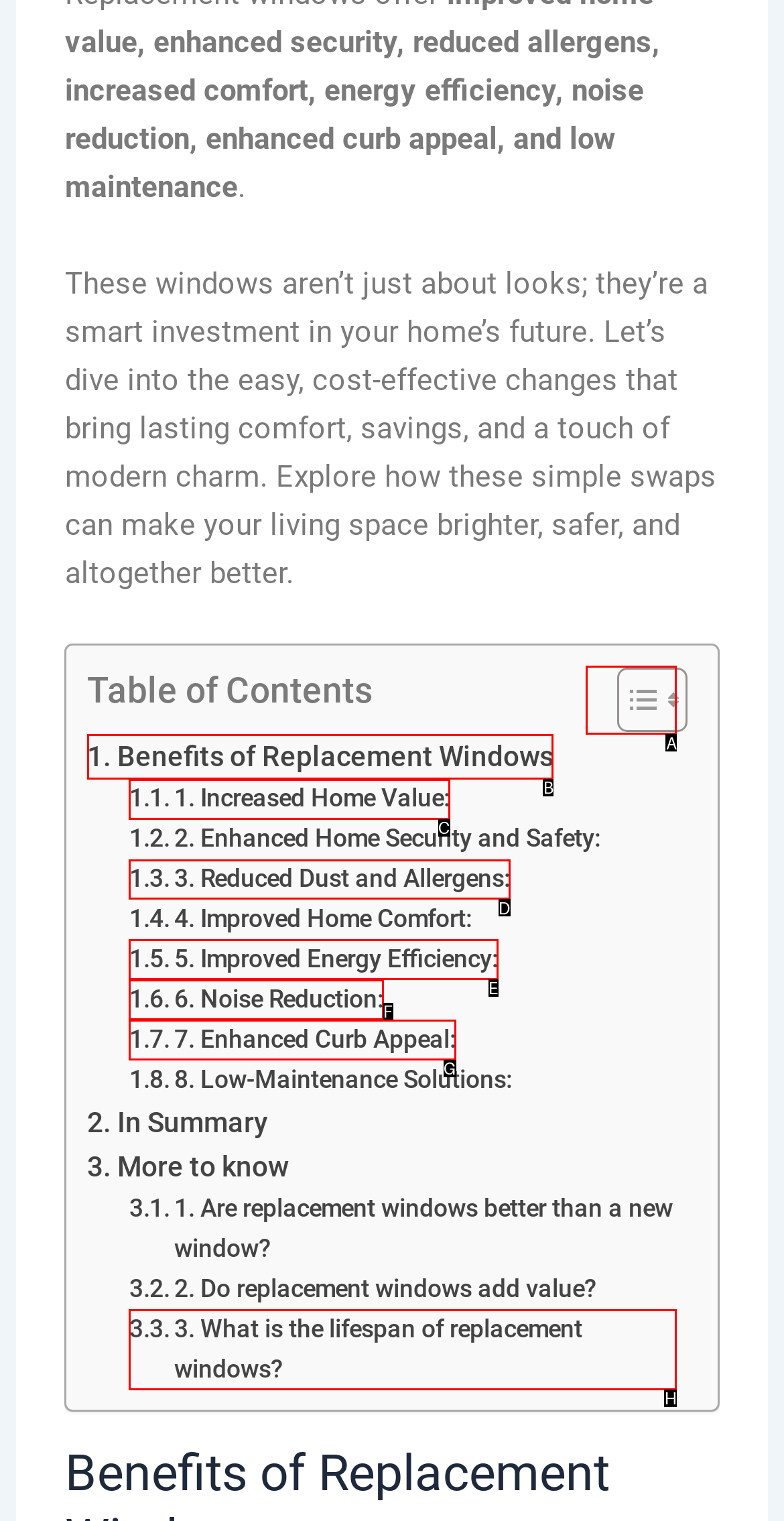Using the description: 3. Reduced Dust and Allergens:, find the HTML element that matches it. Answer with the letter of the chosen option.

D